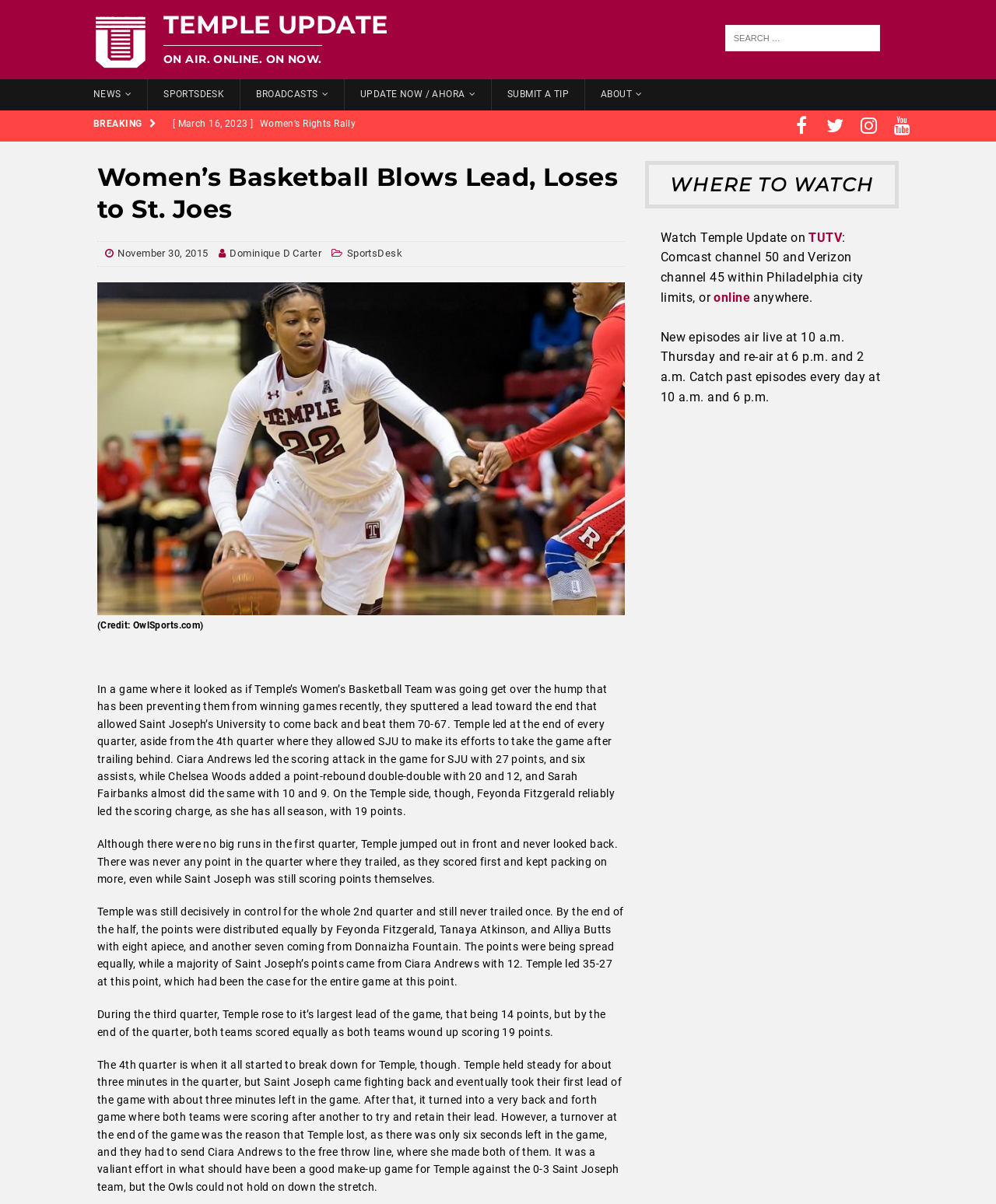Specify the bounding box coordinates of the area to click in order to follow the given instruction: "Follow Temple Update on Facebook."

[0.789, 0.091, 0.82, 0.117]